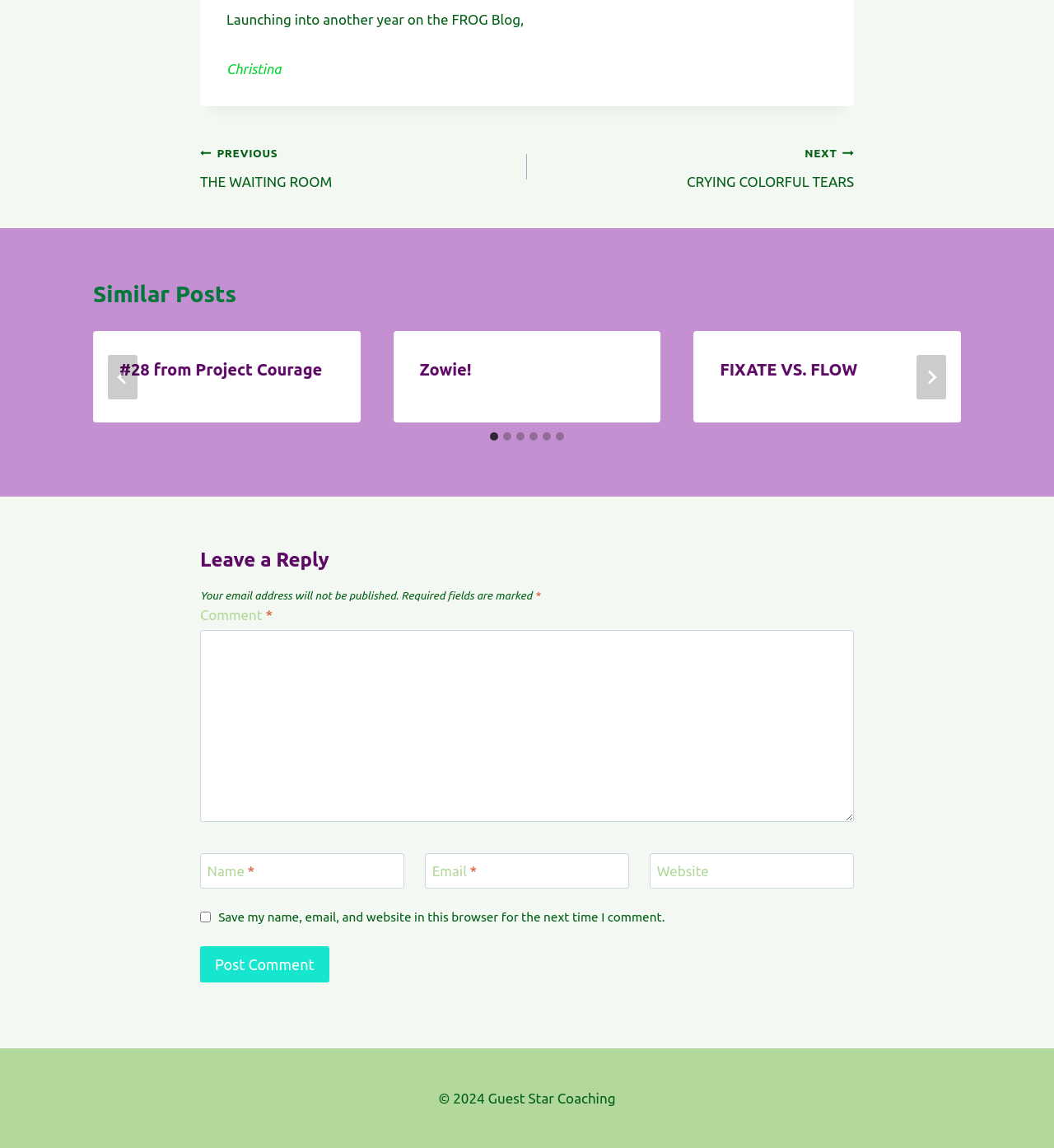Analyze the image and give a detailed response to the question:
How many slides are there in the similar posts section?

The similar posts section contains a tablist with 6 tabs, each representing a slide. The tablist has a bounding box of [0.088, 0.373, 0.912, 0.386] and contains tabs labeled 'Go to slide 1' to 'Go to slide 6'.